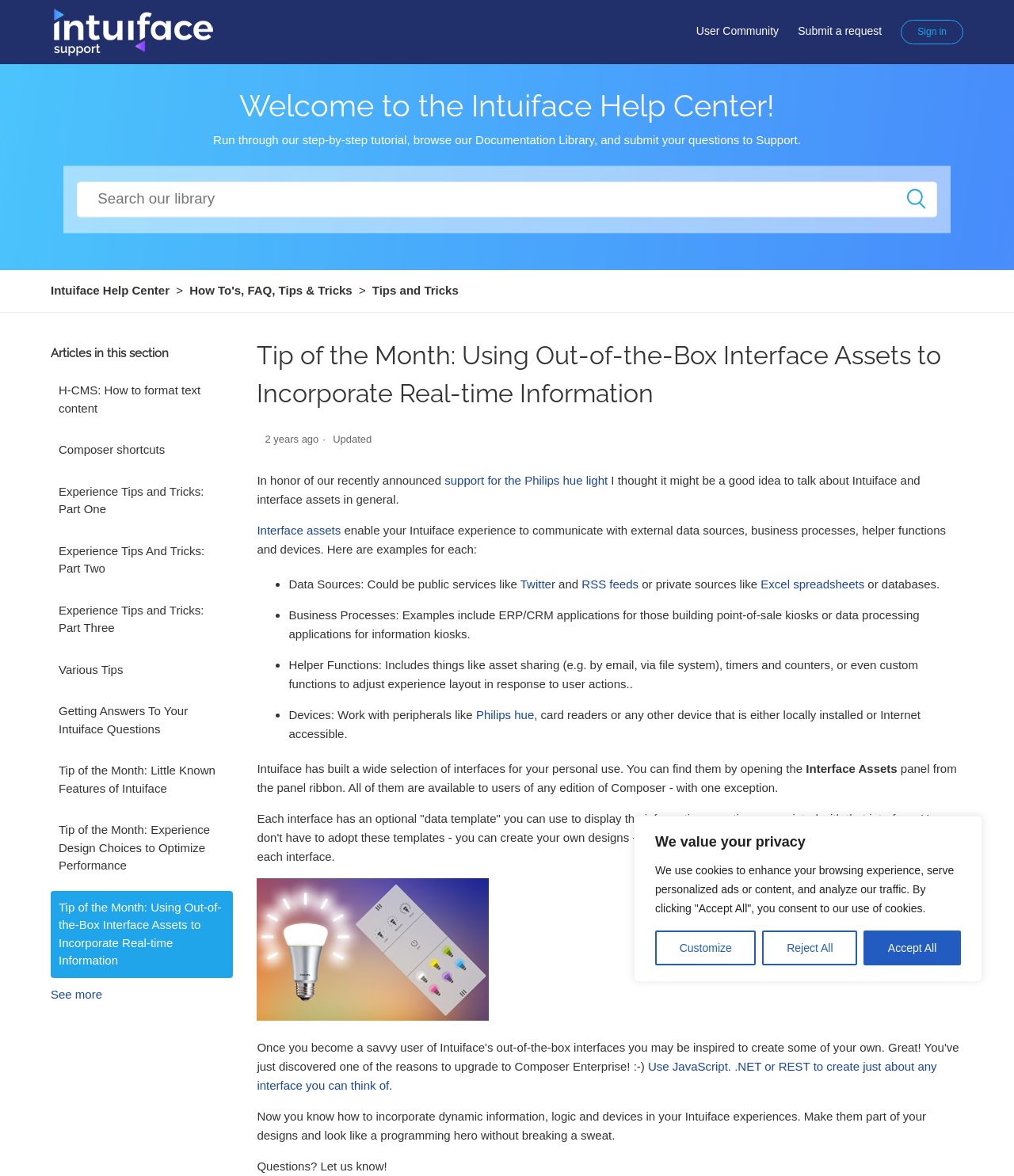Provide the bounding box for the UI element matching this description: "Warehouses".

None